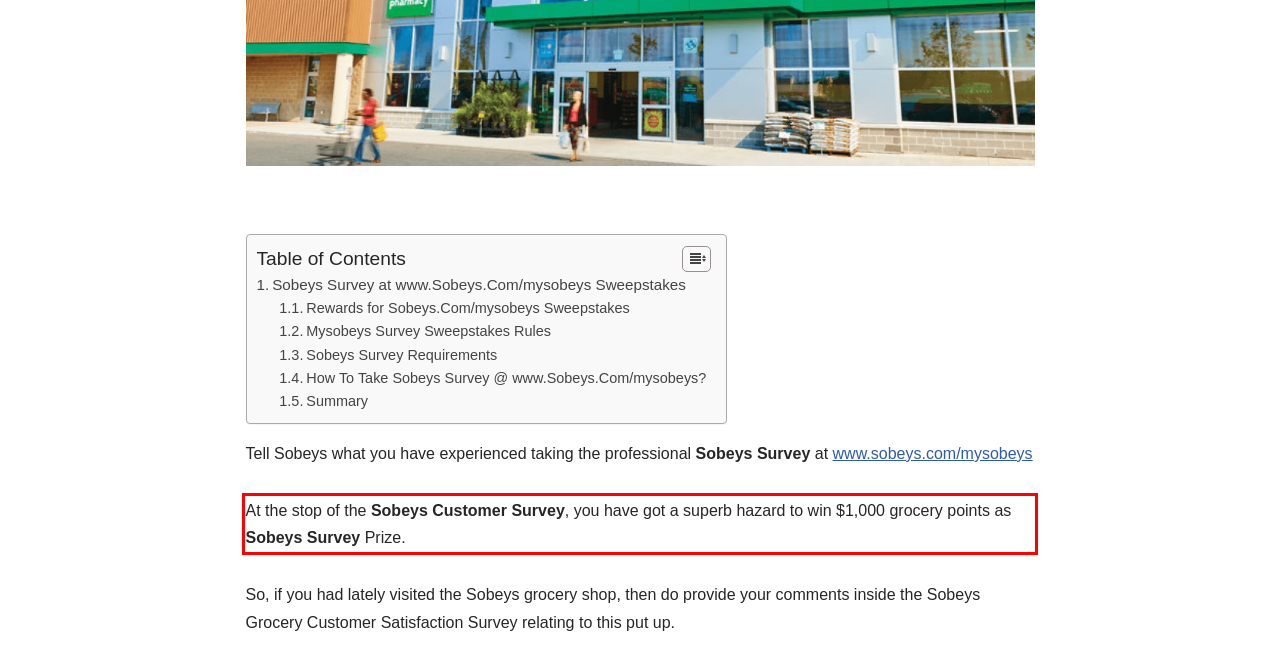Please look at the screenshot provided and find the red bounding box. Extract the text content contained within this bounding box.

At the stop of the Sobeys Customer Survey, you have got a superb hazard to win $1,000 grocery points as Sobeys Survey Prize.